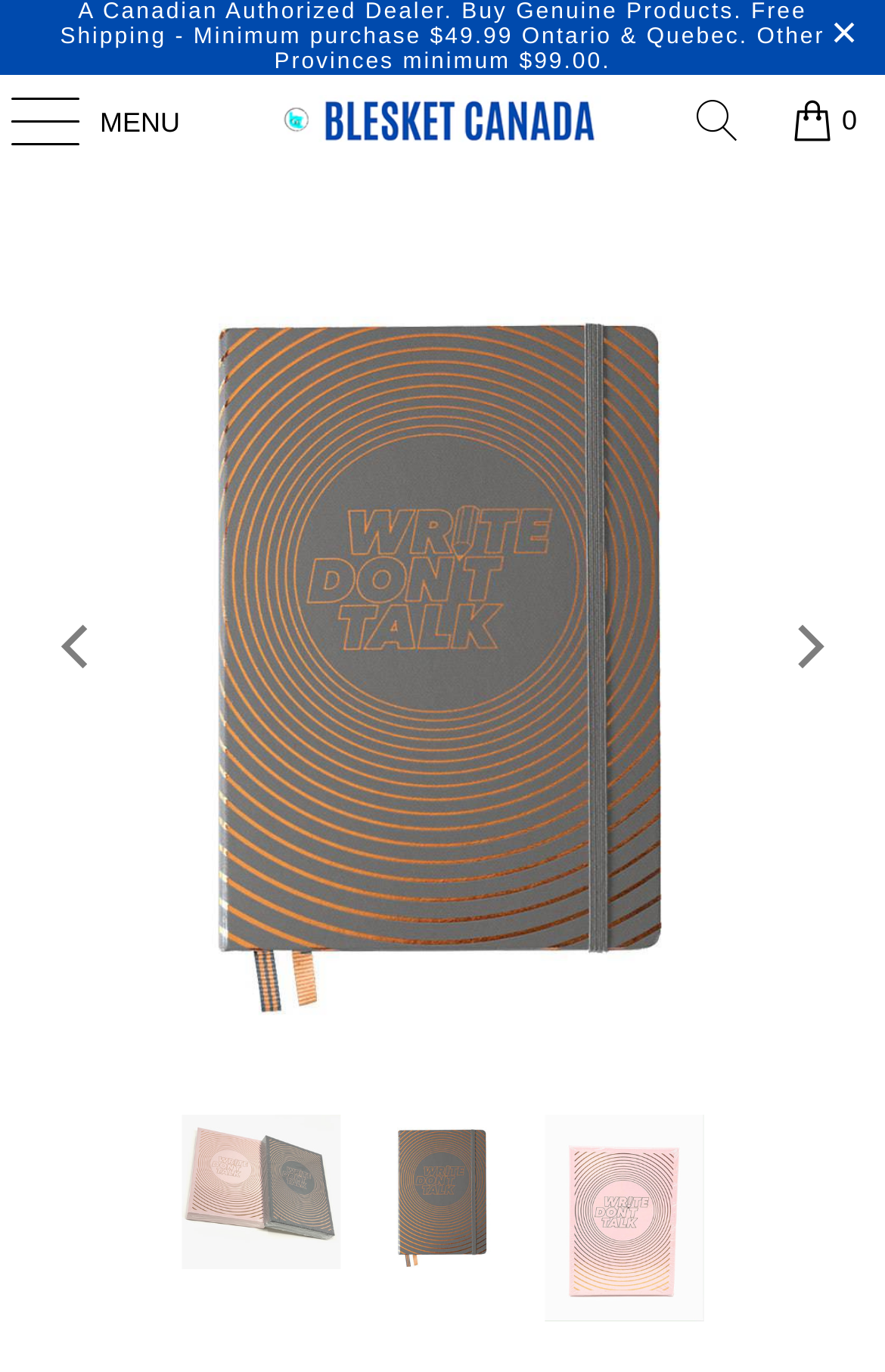Describe every aspect of the webpage in a detailed manner.

The webpage is about a product, specifically a Leuchtturm1917 notebook, with a stylish copper finishing, part of a Limited Special Edition. 

At the top of the page, there is a notification stating that the website is a Canadian authorized dealer, offering genuine products with free shipping on minimum purchases. 

Below this notification, there is a menu button labeled "MENU" on the left side, and a link to "Blesket Canada" on the right side, accompanied by a small logo image. 

To the right of the menu button, there are two more links, one with a cart icon and another with a user icon. 

The main content of the page is a product showcase, featuring a large image of the Leuchtturm1917 notebook. The image is surrounded by a navigation system, with "Previous" and "Next" buttons, allowing users to browse through different product images. 

The product title, "Leuchtturm1917 Write don't talk Limited Special Edition", is displayed prominently above the image.